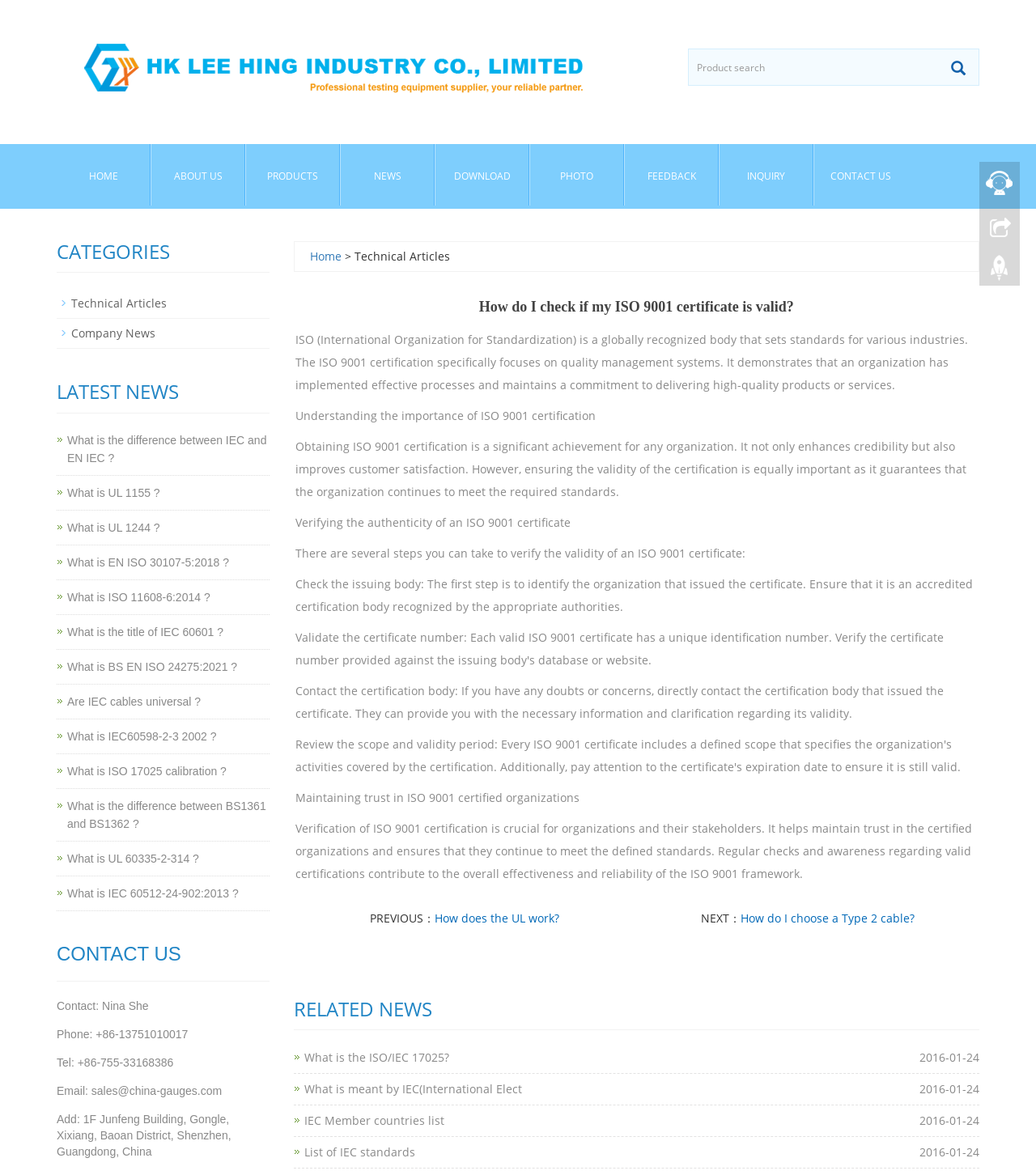Based on the element description, predict the bounding box coordinates (top-left x, top-left y, bottom-right x, bottom-right y) for the UI element in the screenshot: name="name" placeholder="Product search"

[0.665, 0.042, 0.905, 0.072]